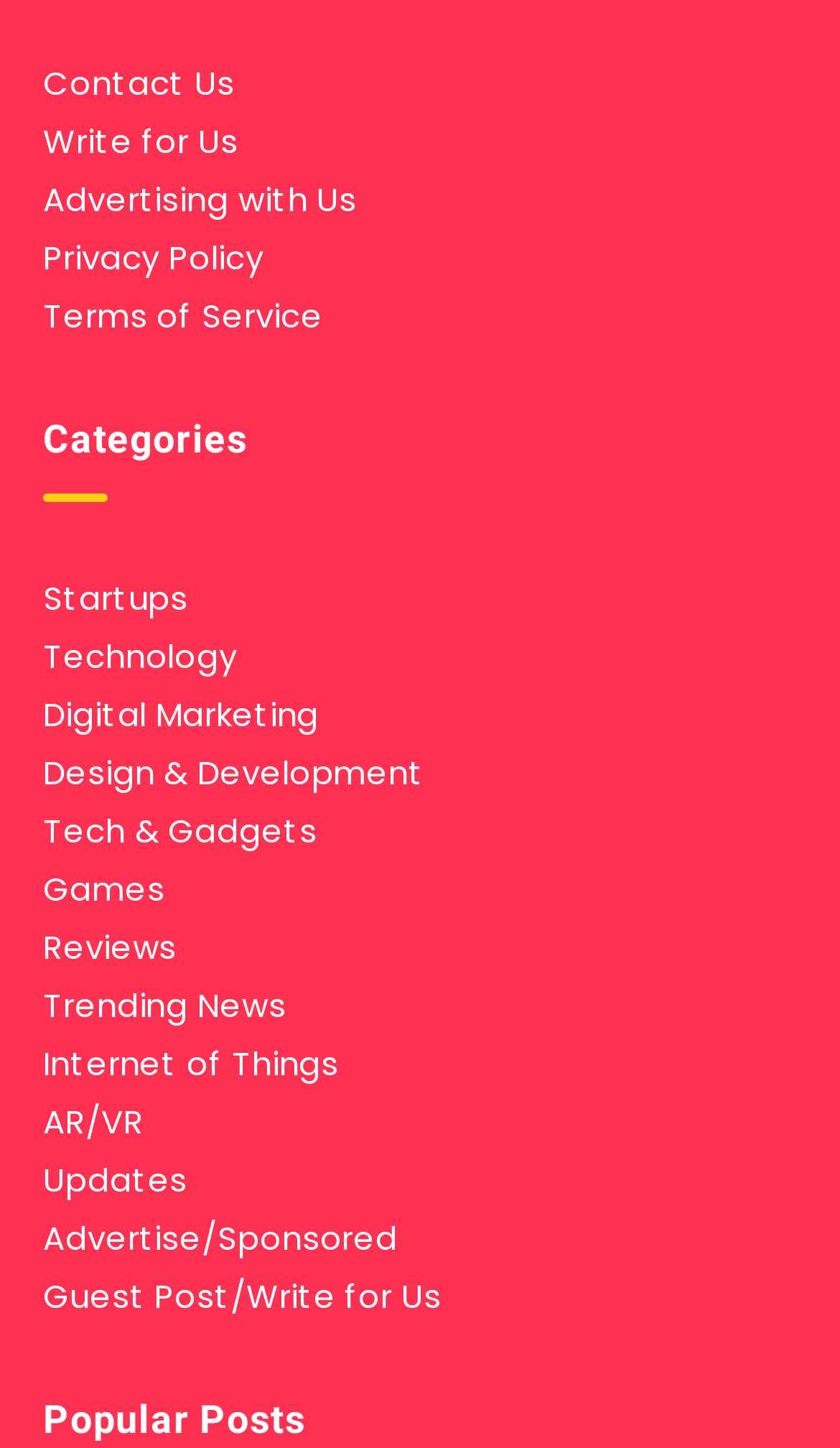What is the second link in the top navigation menu?
Look at the image and answer with only one word or phrase.

Write for Us